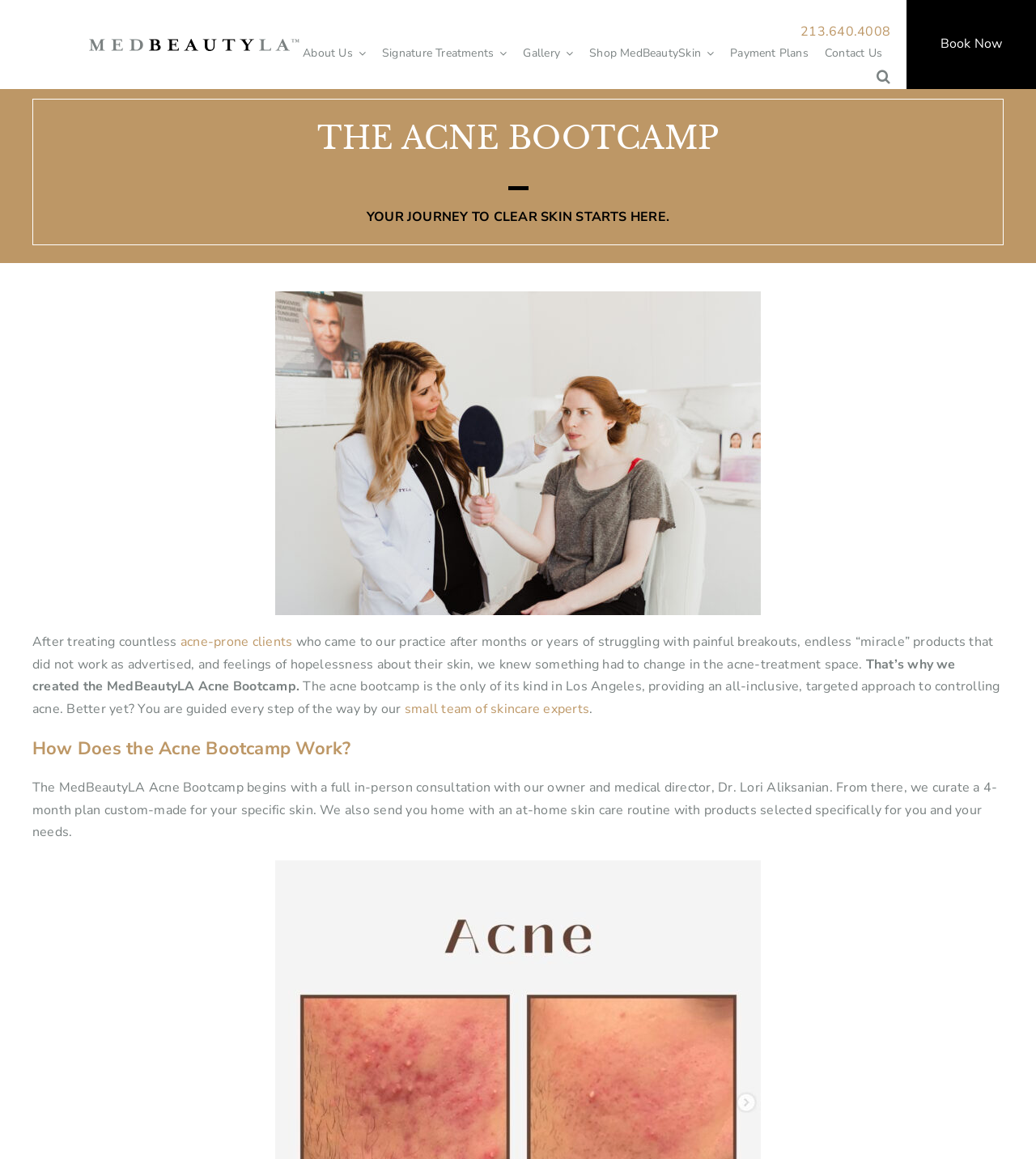What is the purpose of the MedBeautyLA Acne Bootcamp?
Using the information presented in the image, please offer a detailed response to the question.

I found the purpose of the program by reading the text that describes the Acne Bootcamp program, which mentions 'providing an all-inclusive, targeted approach to controlling acne'.